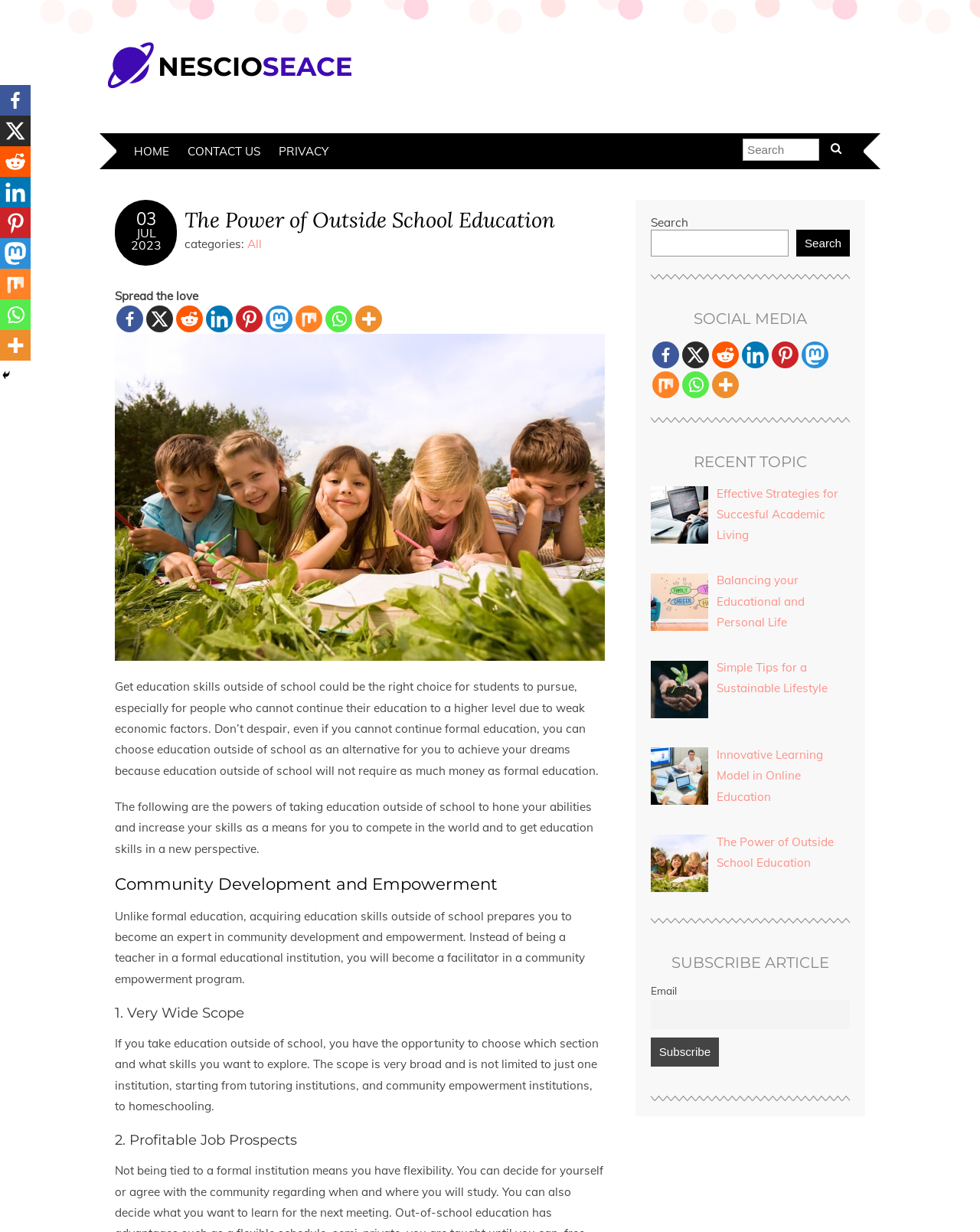What is the purpose of the search box?
Refer to the image and provide a detailed answer to the question.

The search box is located at the top right corner of the webpage, and it allows users to search for specific content within the website by typing in keywords or phrases.